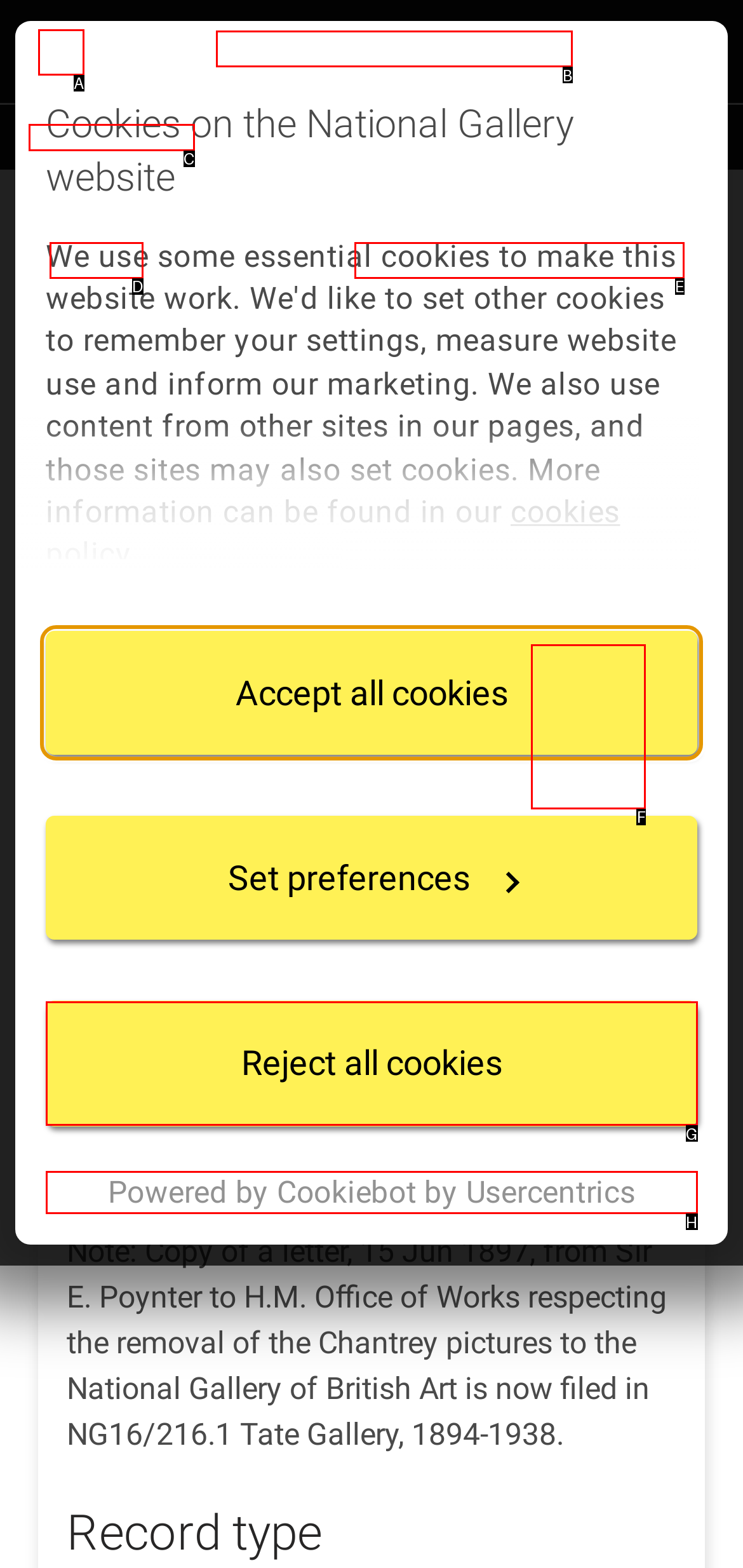Select the letter of the element you need to click to complete this task: read about Random Tables for Dokuwiki
Answer using the letter from the specified choices.

None